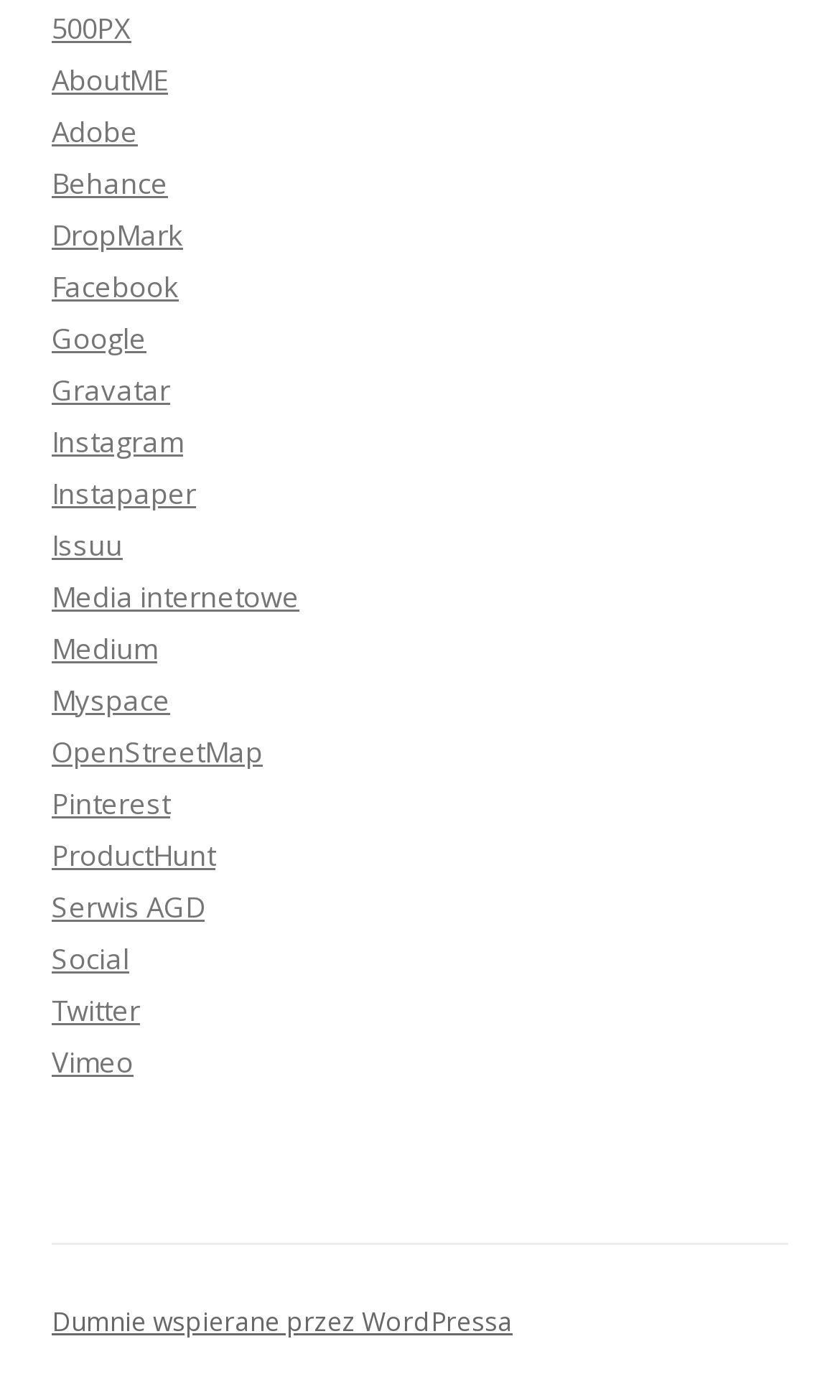Locate the bounding box coordinates of the element that should be clicked to execute the following instruction: "view Facebook".

[0.062, 0.19, 0.213, 0.218]